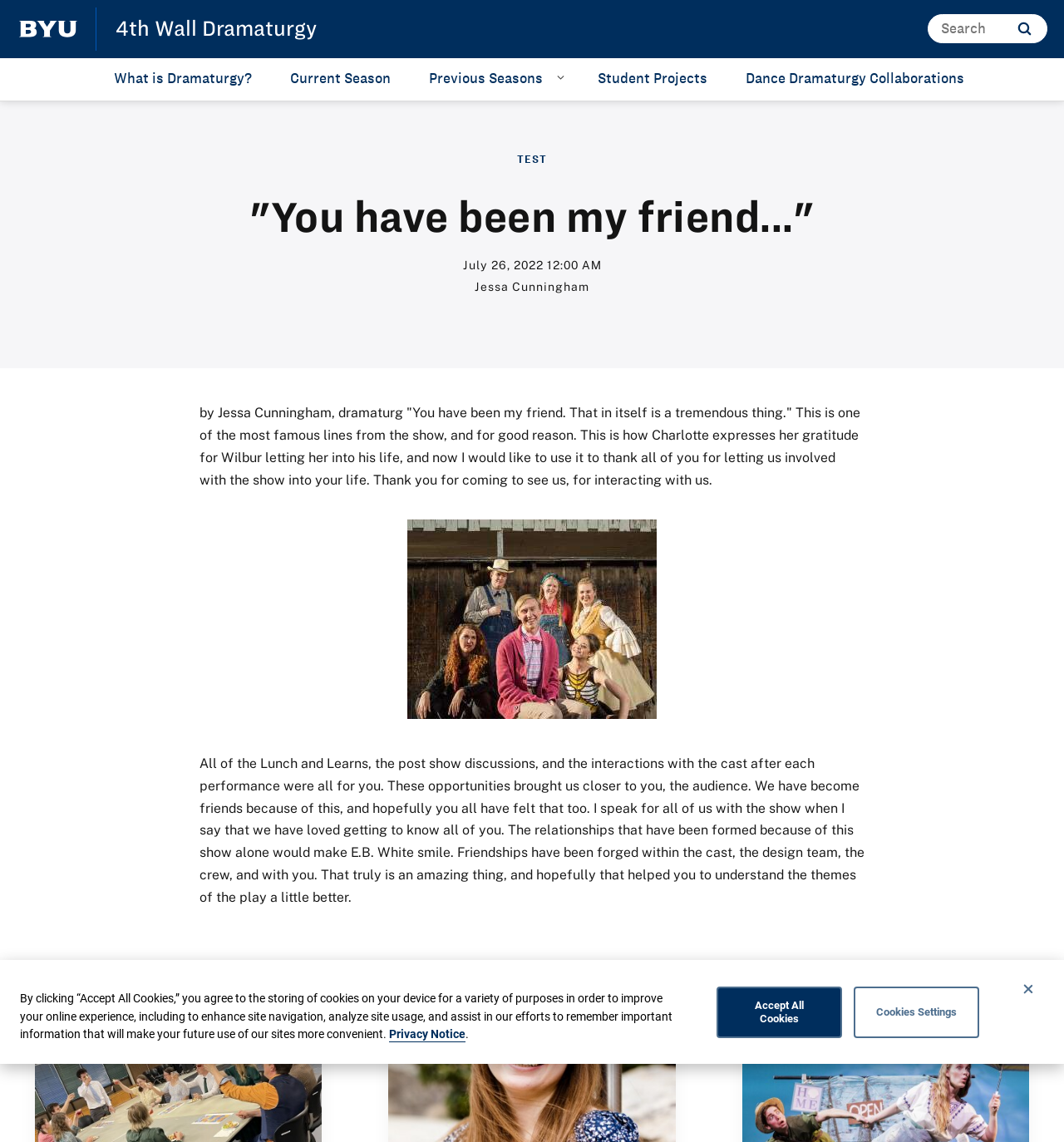Locate the bounding box coordinates of the item that should be clicked to fulfill the instruction: "learn about dramaturgy".

[0.09, 0.051, 0.254, 0.088]